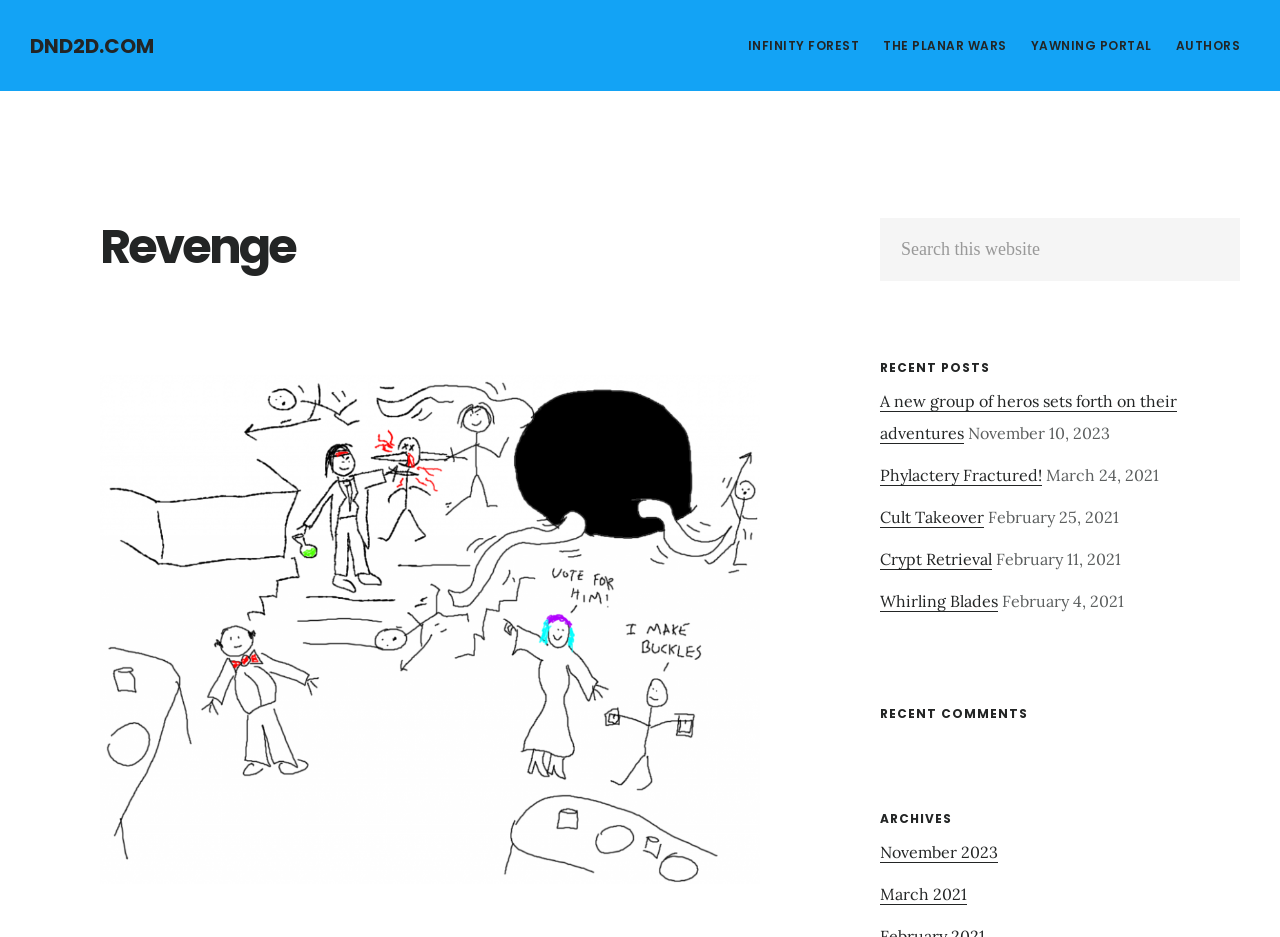Please respond in a single word or phrase: 
How many archives are there?

2